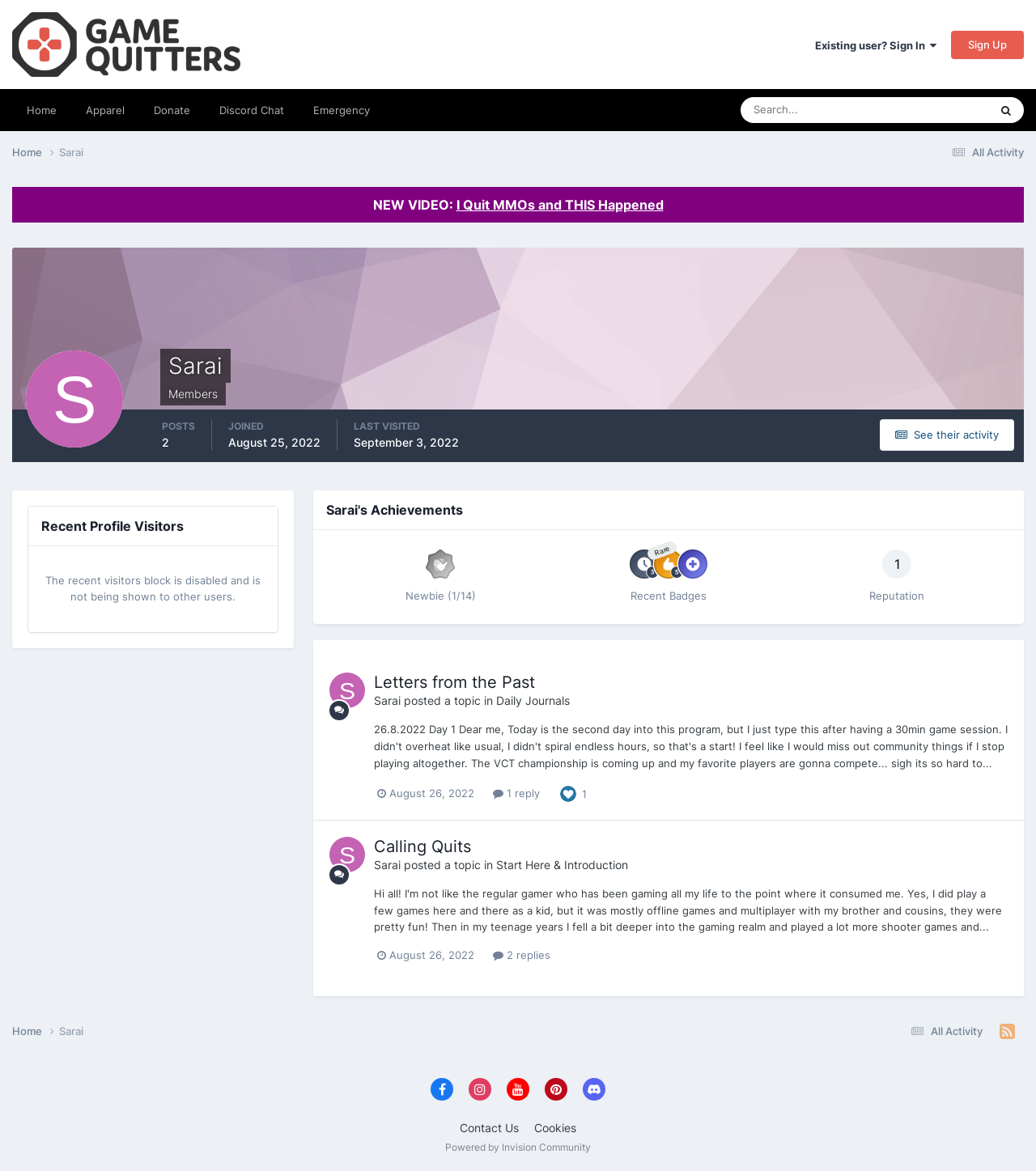How many replies does the topic 'Calling Quits' have?
Please provide a detailed and thorough answer to the question.

The number of replies to the topic 'Calling Quits' can be found in the section where it is written ' 2 replies', indicating that the topic has 2 replies.